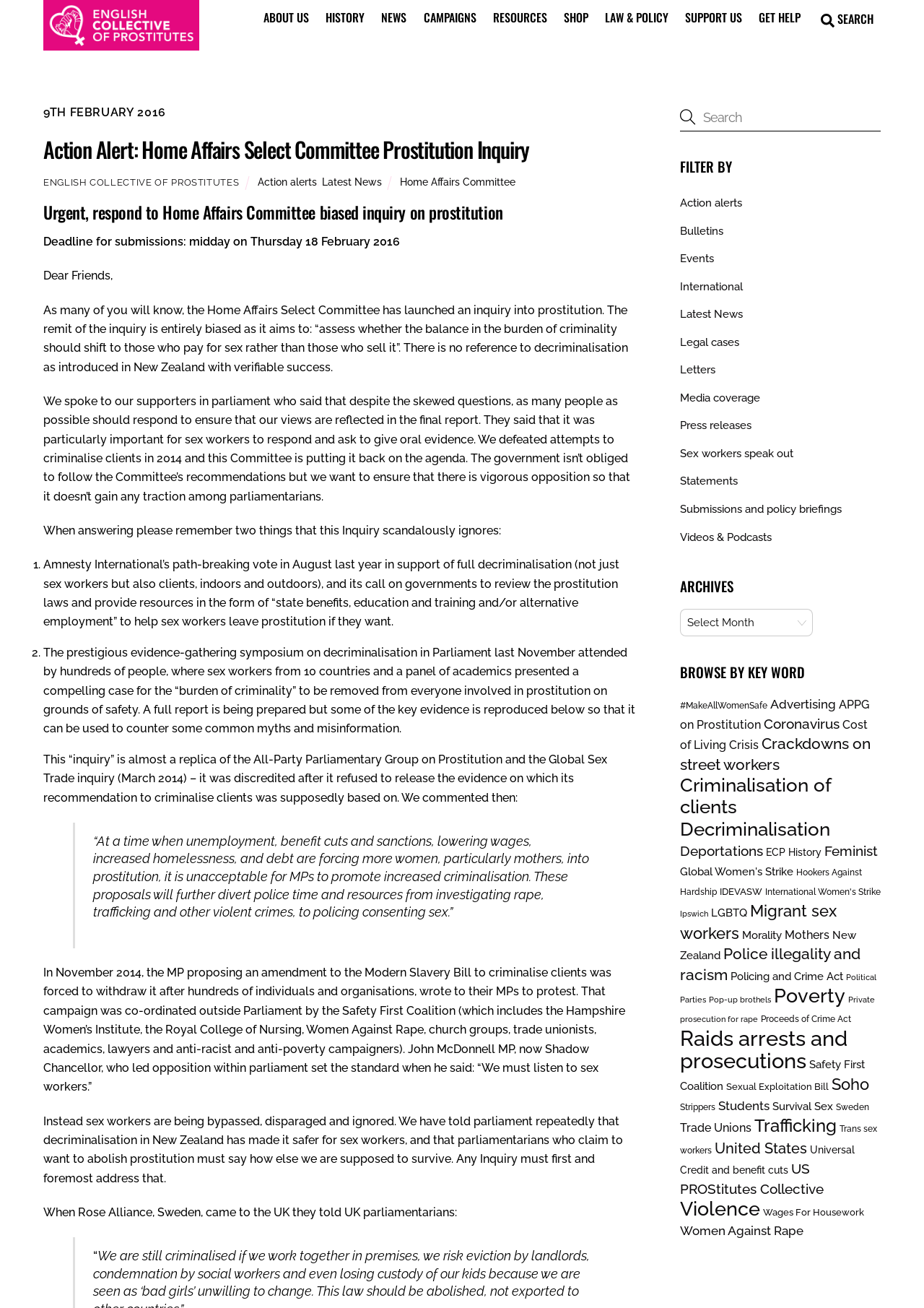Please determine and provide the text content of the webpage's heading.

Action Alert: Home Affairs Select Committee Prostitution Inquiry